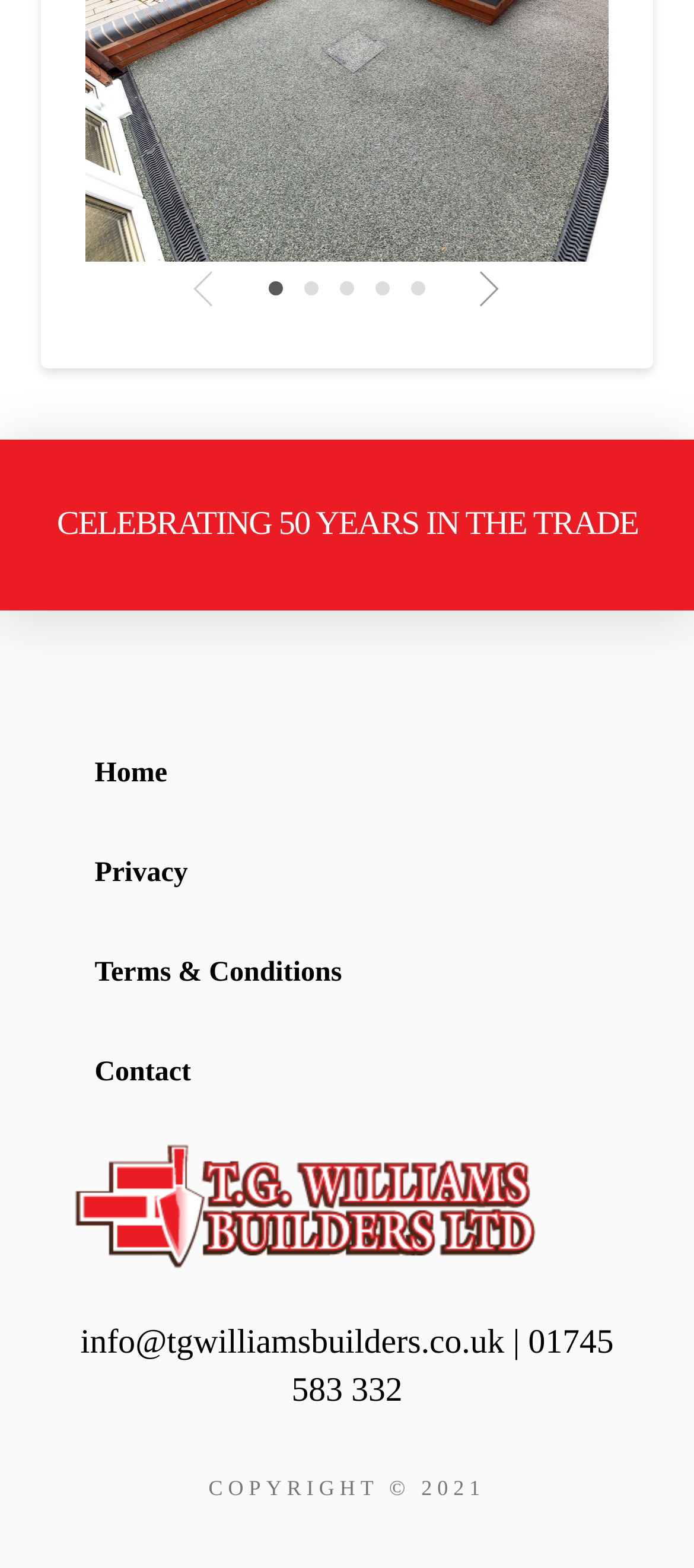Provide the bounding box coordinates of the HTML element this sentence describes: "Terms & Conditions".

[0.085, 0.589, 0.544, 0.653]